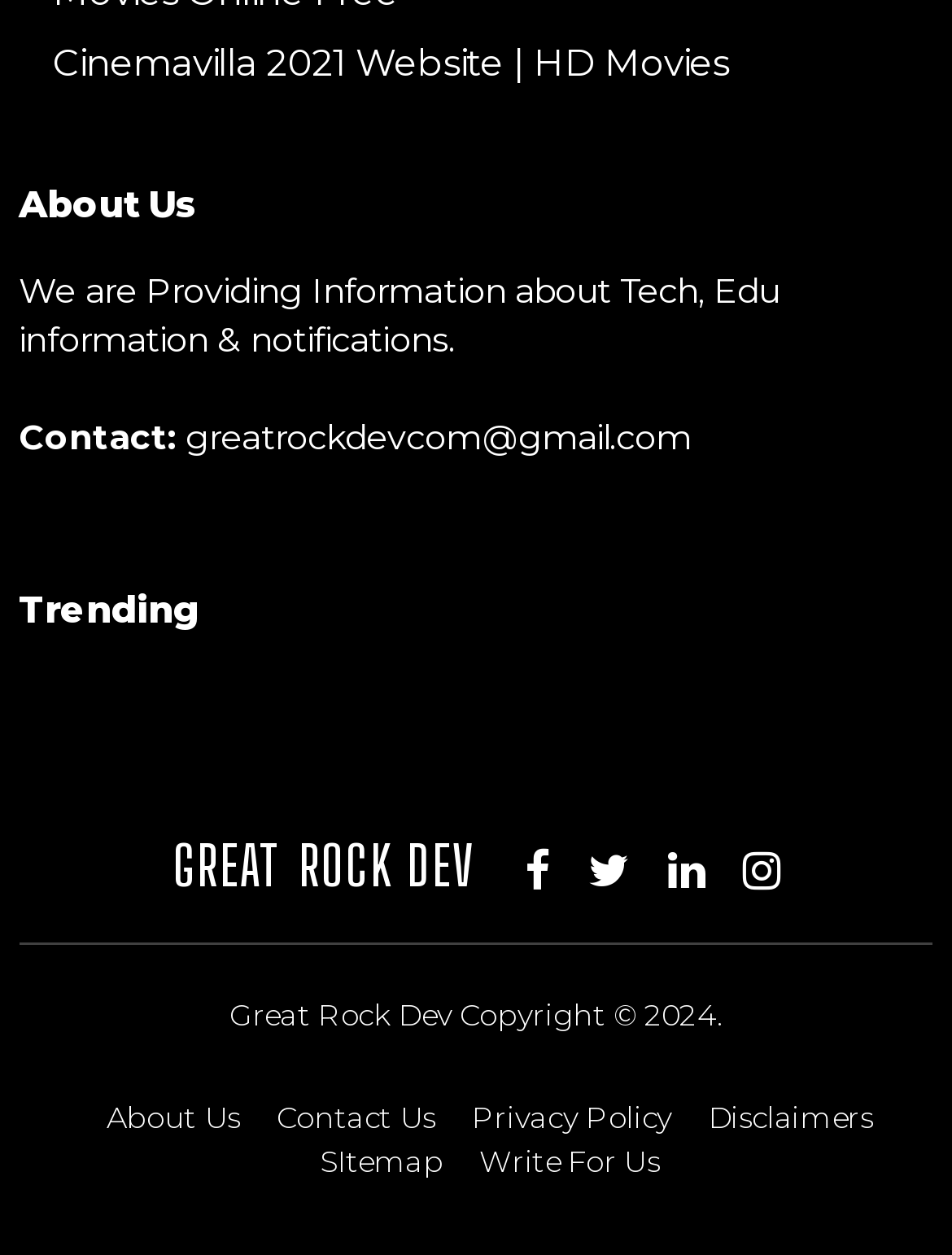Analyze the image and answer the question with as much detail as possible: 
What are the available options in the footer section?

The footer section contains links to various pages, including 'About Us', 'Contact Us', 'Privacy Policy', 'Disclaimers', 'Sitemap', and 'Write For Us', providing users with options to access different sections of the website.